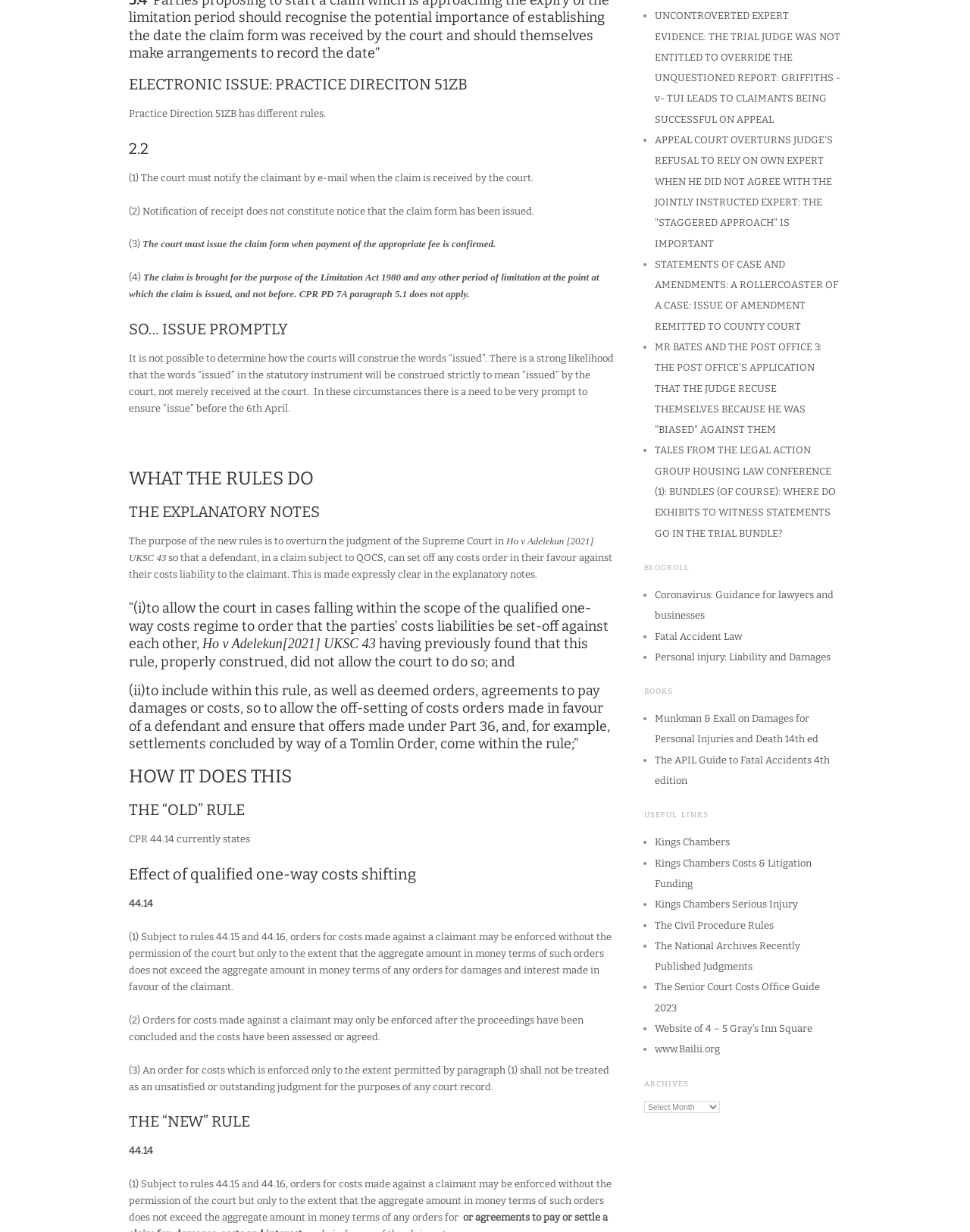Use a single word or phrase to respond to the question:
What is the title of the section that lists links to other websites?

USEFUL LINKS